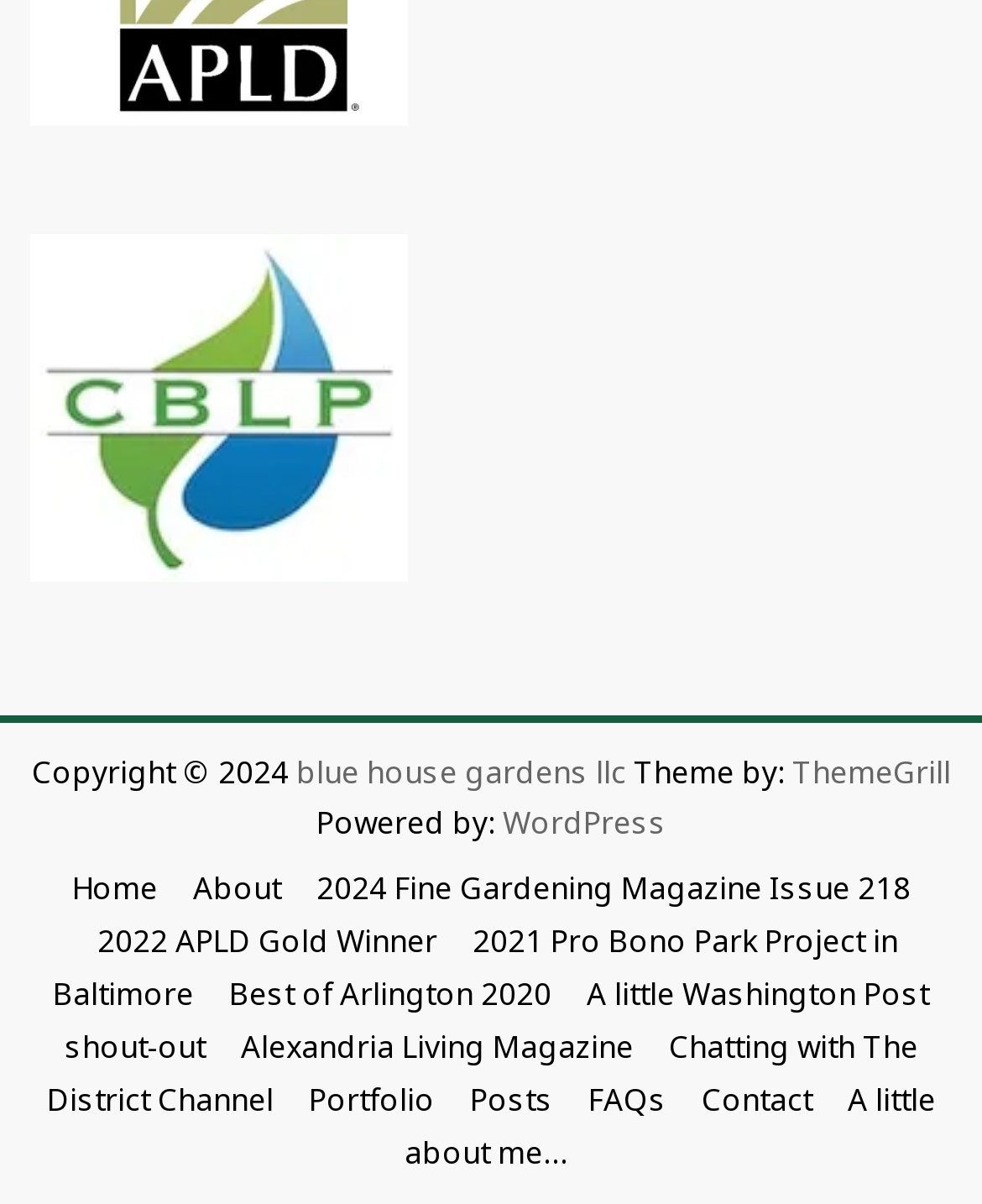Find and indicate the bounding box coordinates of the region you should select to follow the given instruction: "read about the 2024 Fine Gardening Magazine Issue 218".

[0.309, 0.709, 0.94, 0.755]